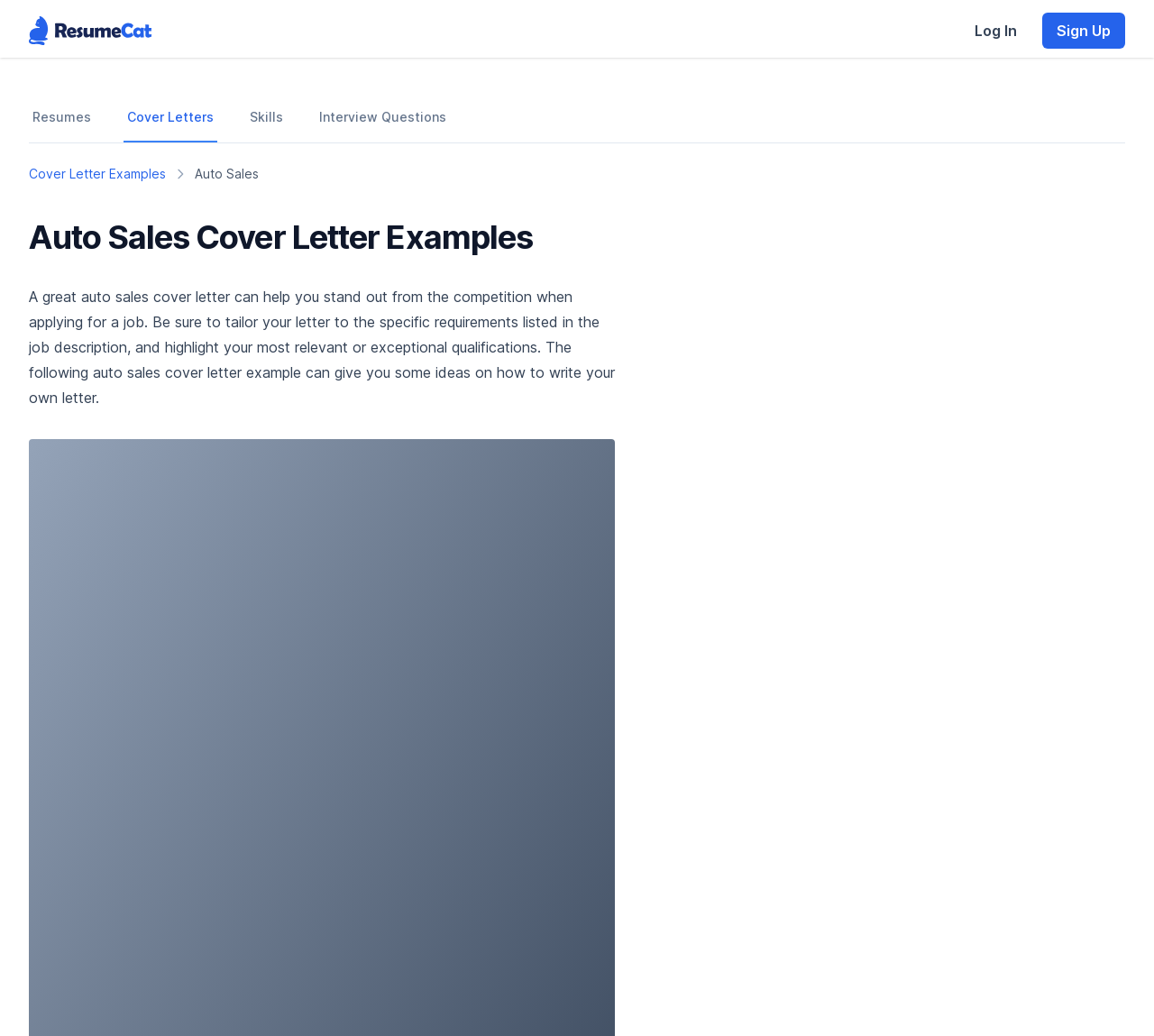How many navigation links are there in the 'Career Resources Navigation' section?
Please provide a detailed answer to the question.

I counted the number of link elements under the 'Career Resources Navigation' section and found four links: 'Resumes', 'Cover Letters', 'Skills', and 'Interview Questions'.